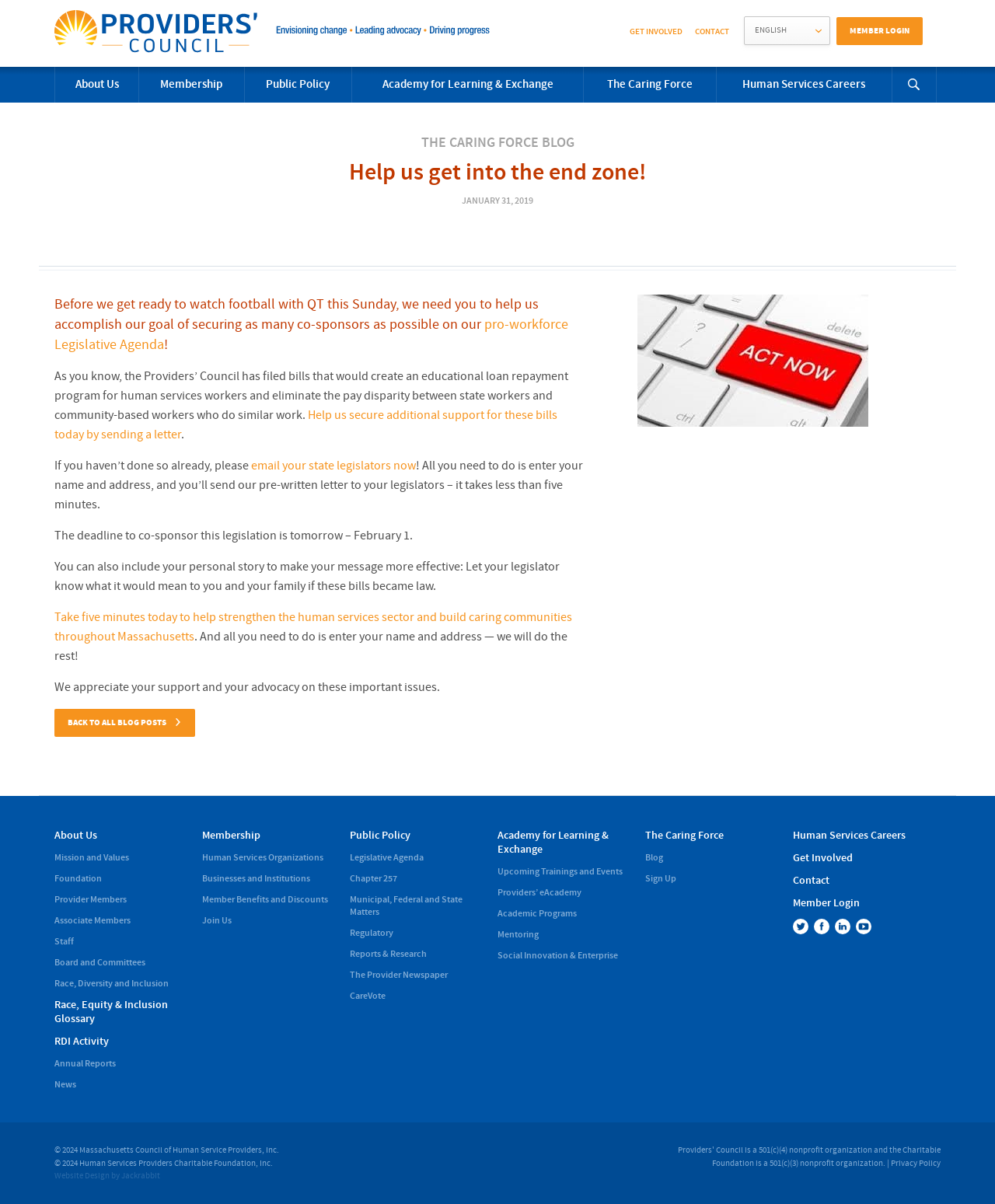Locate the bounding box coordinates of the region to be clicked to comply with the following instruction: "Send a letter to your state legislators". The coordinates must be four float numbers between 0 and 1, in the form [left, top, right, bottom].

[0.055, 0.338, 0.56, 0.367]